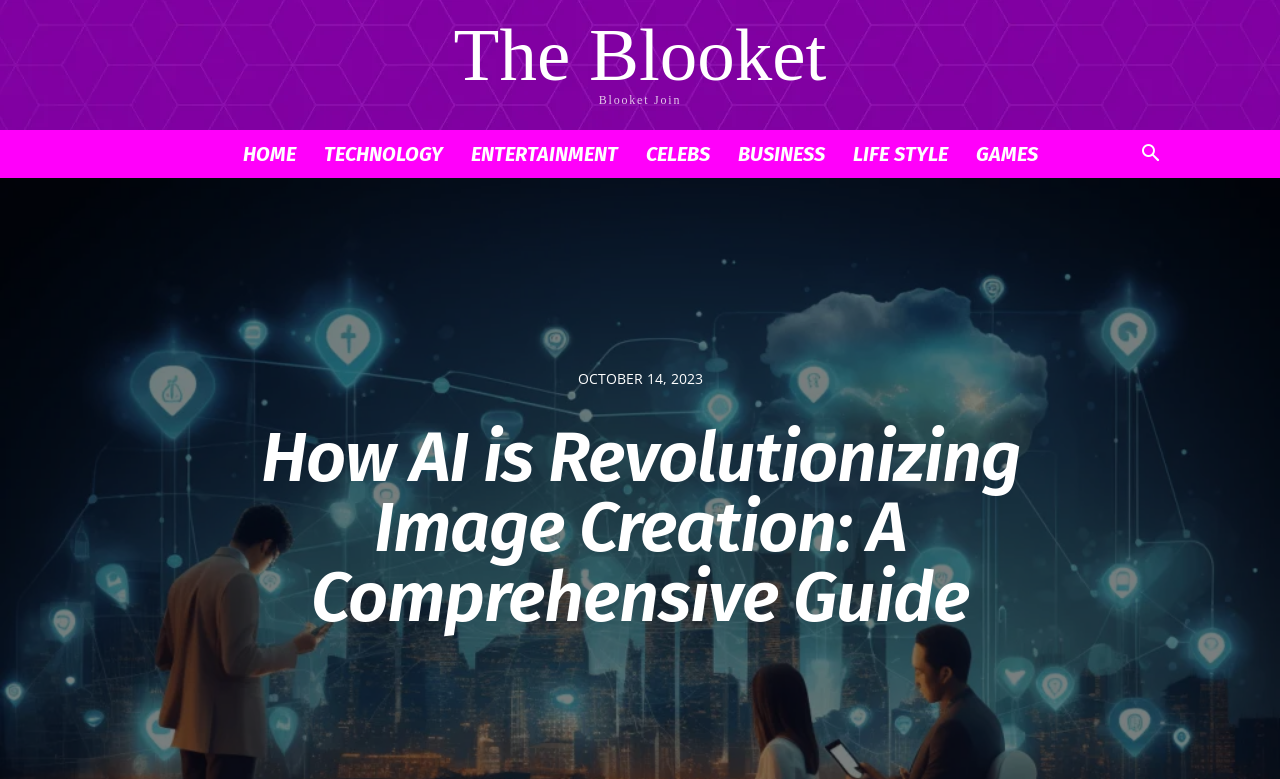Locate the bounding box coordinates of the element's region that should be clicked to carry out the following instruction: "read the article about AI image creation". The coordinates need to be four float numbers between 0 and 1, i.e., [left, top, right, bottom].

[0.161, 0.544, 0.839, 0.813]